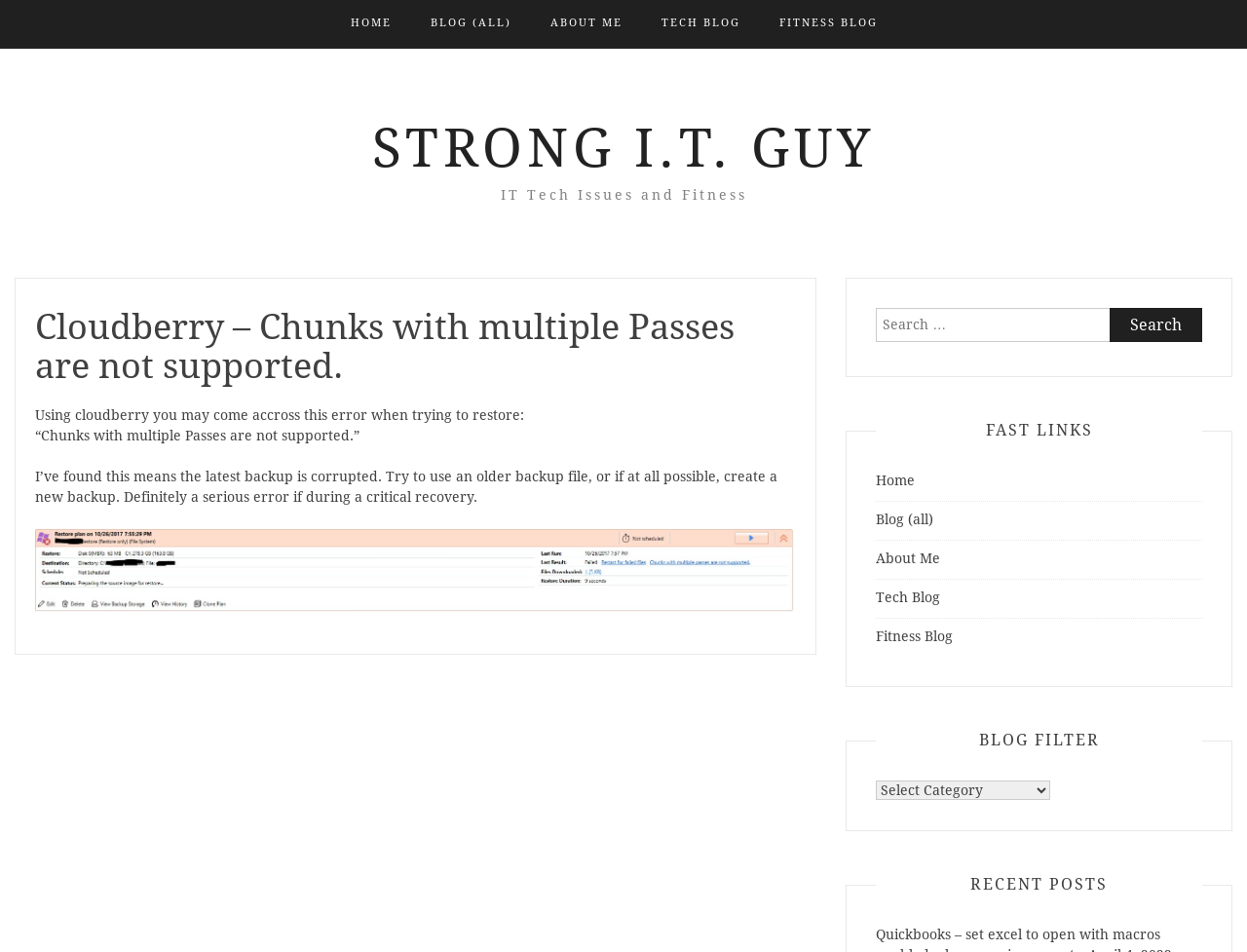Answer briefly with one word or phrase:
What is the purpose of the search box?

To search the blog